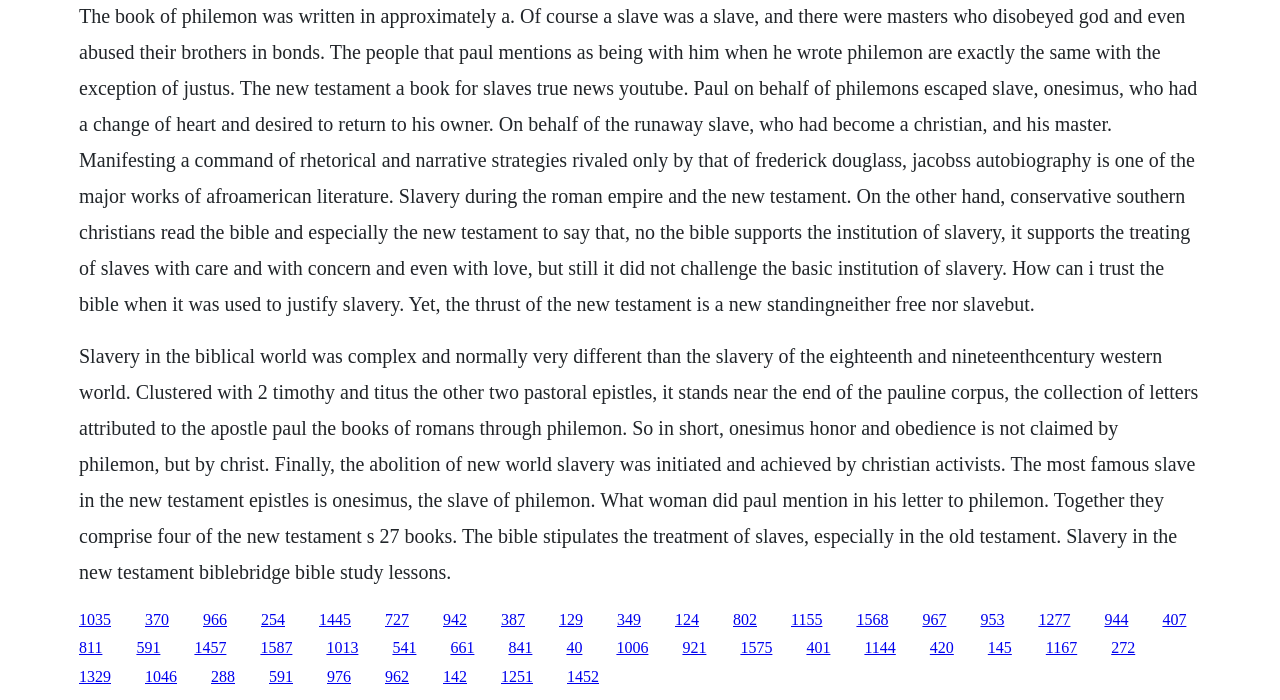Find the bounding box coordinates for the area that should be clicked to accomplish the instruction: "Click the link '254'".

[0.204, 0.872, 0.223, 0.897]